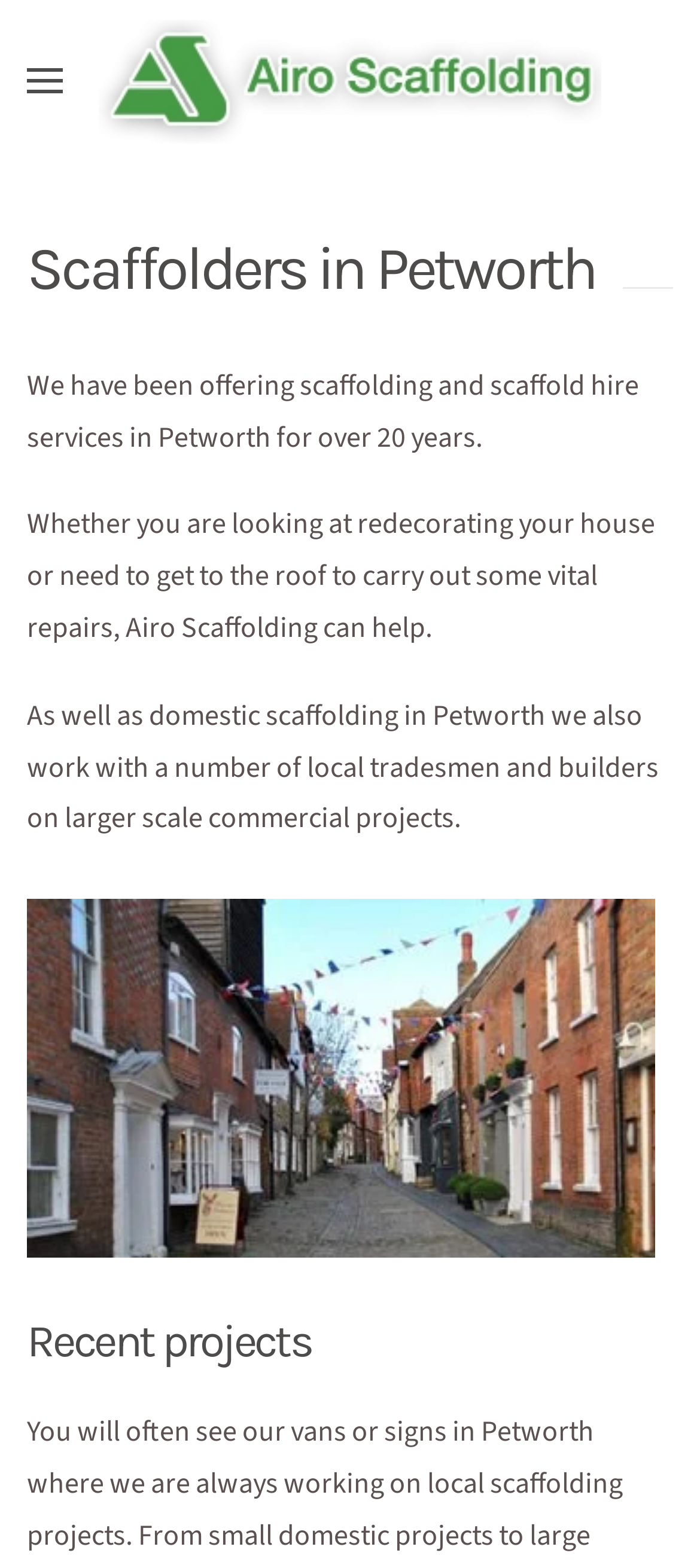Locate the bounding box of the UI element described in the following text: "Skip to main content".

[0.115, 0.053, 0.472, 0.078]